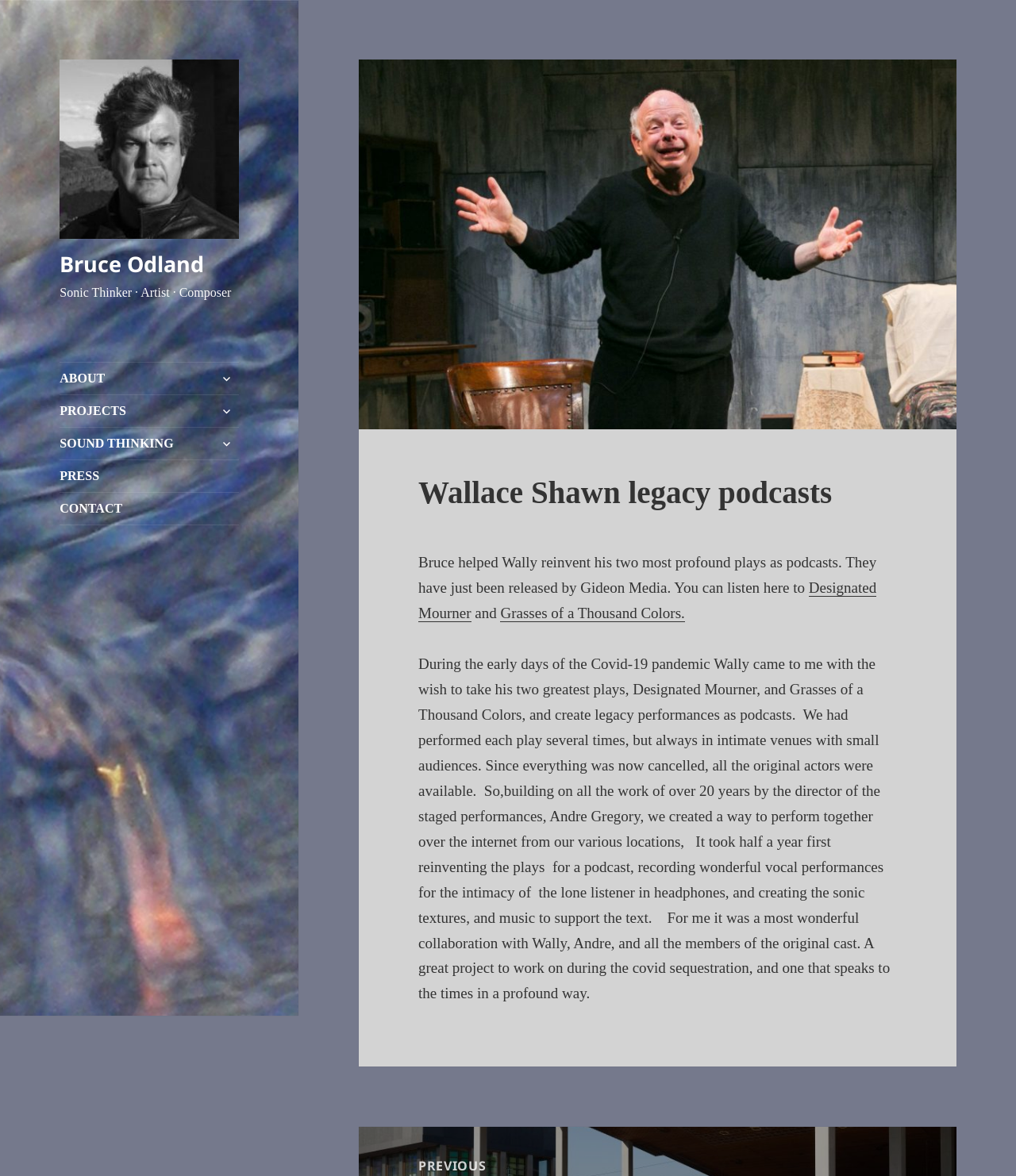Please extract and provide the main headline of the webpage.

Wallace Shawn legacy podcasts